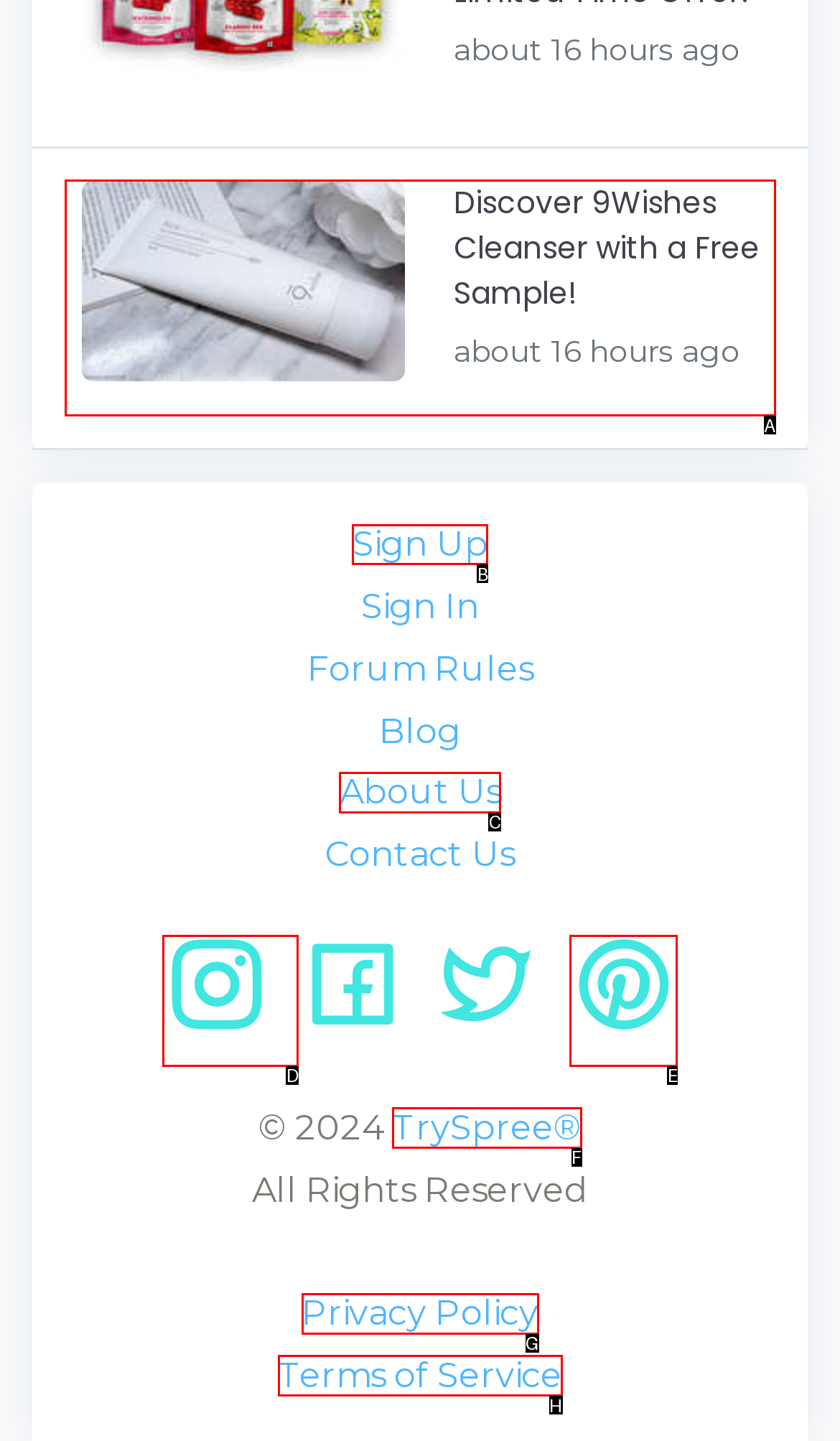Identify the correct letter of the UI element to click for this task: Sign up for an account
Respond with the letter from the listed options.

B